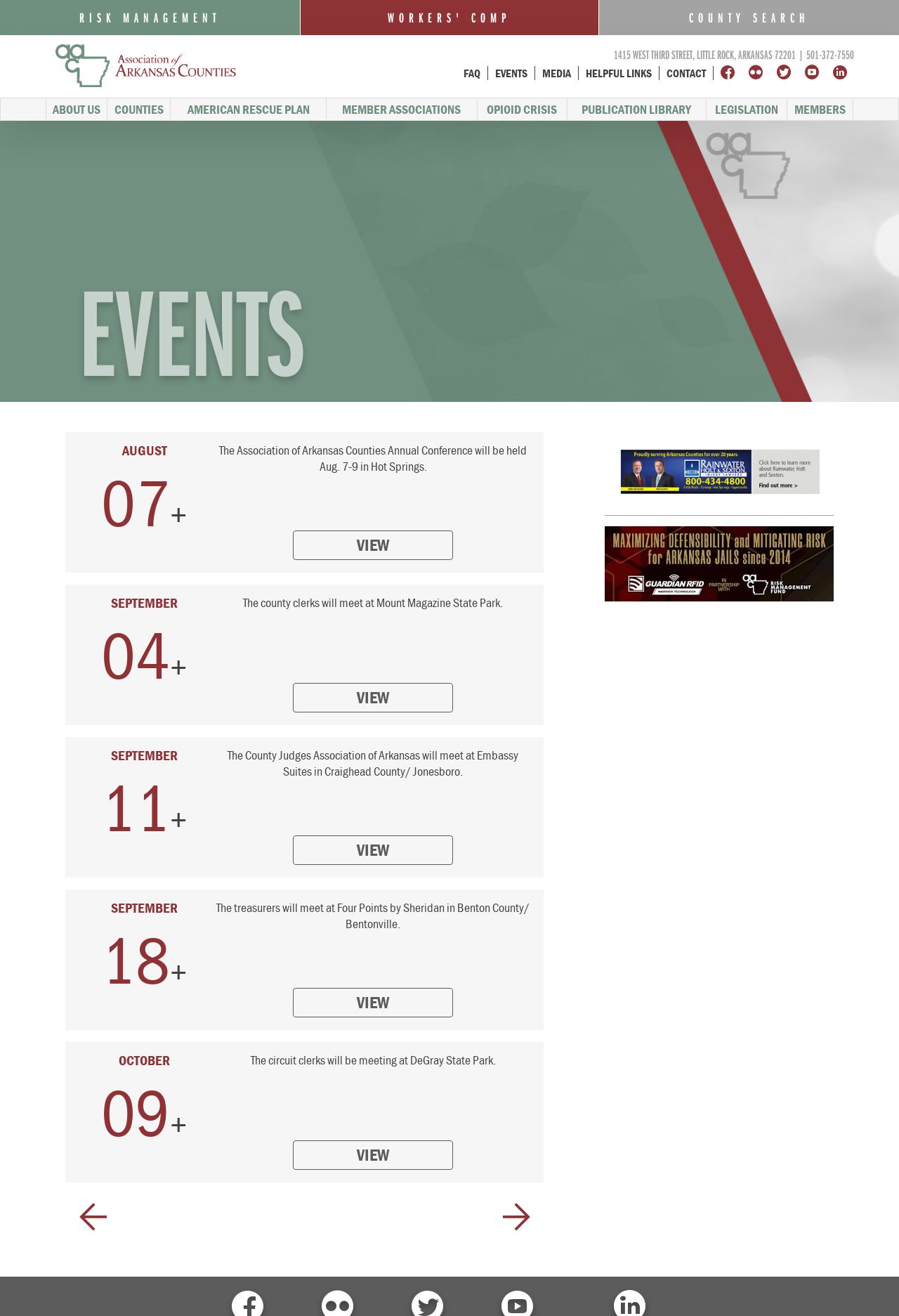Summarize the webpage with a detailed and informative caption.

The webpage is about the Association of Arkansas Counties, specifically its events page. At the top, there are three links: "RISK MANAGEMENT", "WORKERS' COMP", and "COUNTY SEARCH". Below these links, there is a logo of the Association of Arkansas Counties, accompanied by a heading with the organization's name and address.

On the left side of the page, there is a navigation menu with links to various sections, including "ABOUT US", "COUNTIES", "AMERICAN RESCUE PLAN", and others. Below the navigation menu, there is a table with a heading "Events" and a list of upcoming events.

The events are listed in a table format, with each event having a heading with the month and date, followed by a brief description of the event. There are buttons labeled "VIEW" next to each event, which likely provide more information about the event. The events are listed in chronological order, with the earliest event at the top.

At the bottom of the page, there are two links, one with a left arrow "⬅" and another with a right arrow "➡", which may be used to navigate to previous or next pages of events. There is also an advertisement for Rainwater, Hold & Sexton Injury Lawyers, with a link and an image.